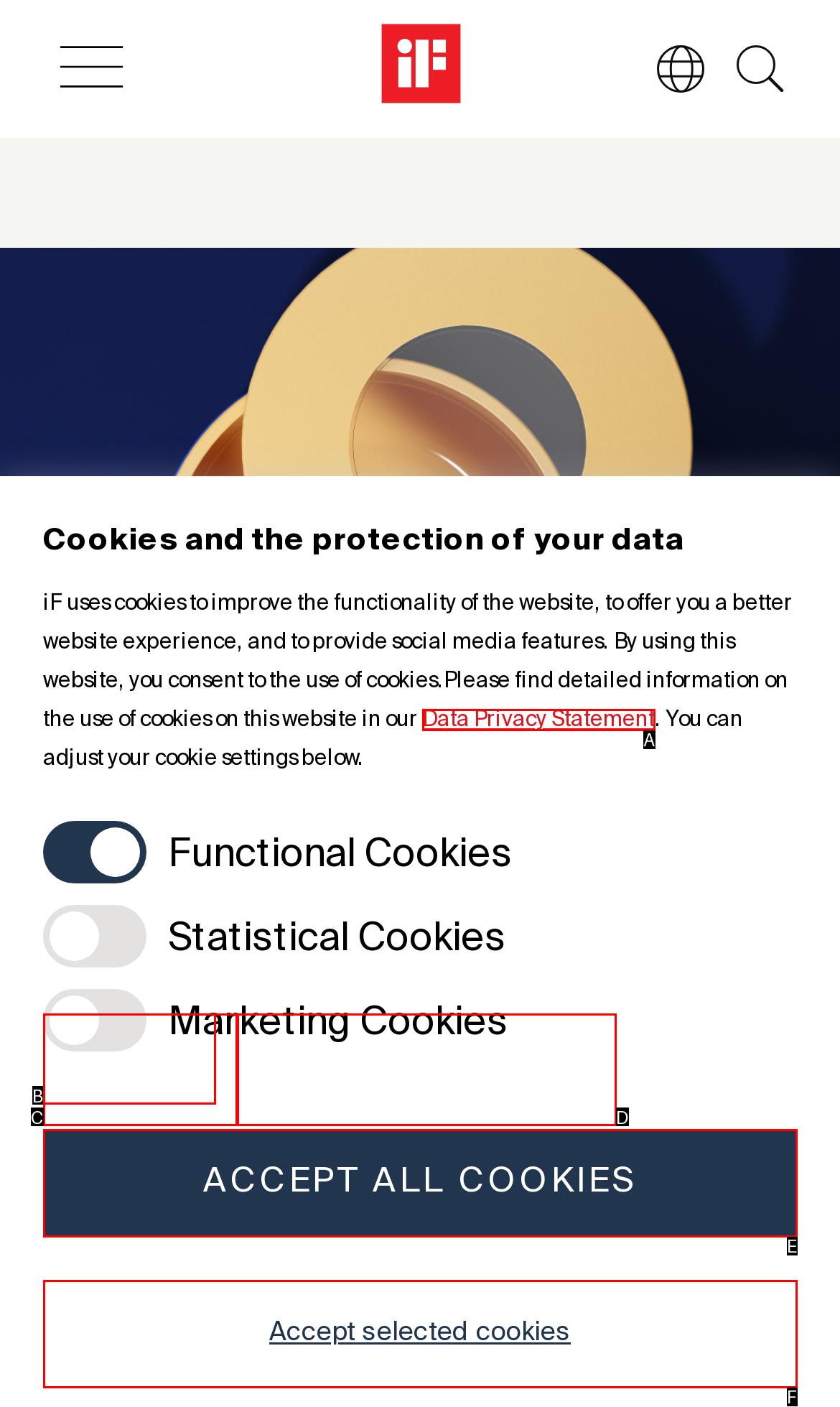Select the HTML element that corresponds to the description: Data Privacy Statement
Reply with the letter of the correct option from the given choices.

A